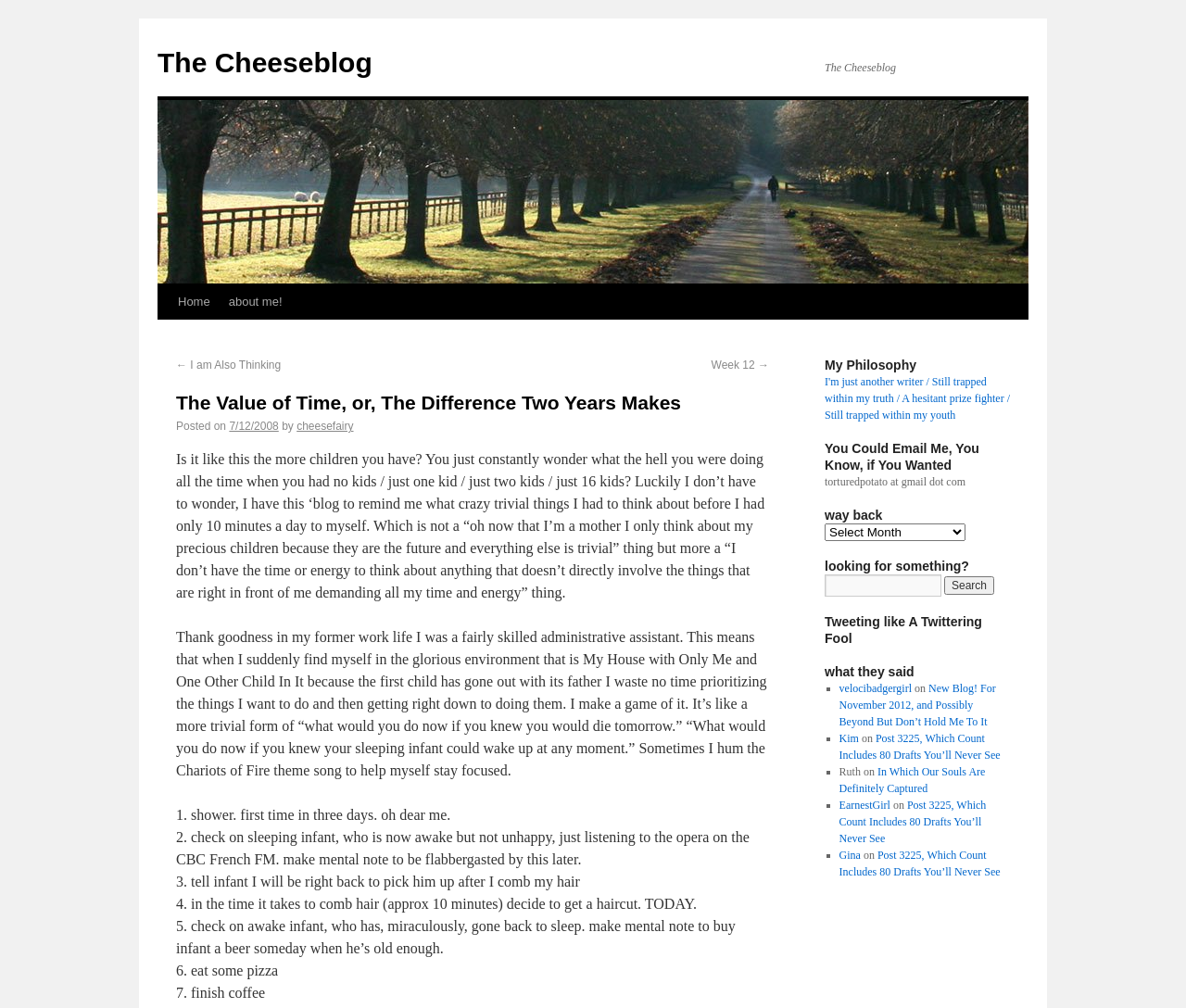Extract the bounding box for the UI element that matches this description: "The Cheeseblog".

[0.133, 0.047, 0.314, 0.077]